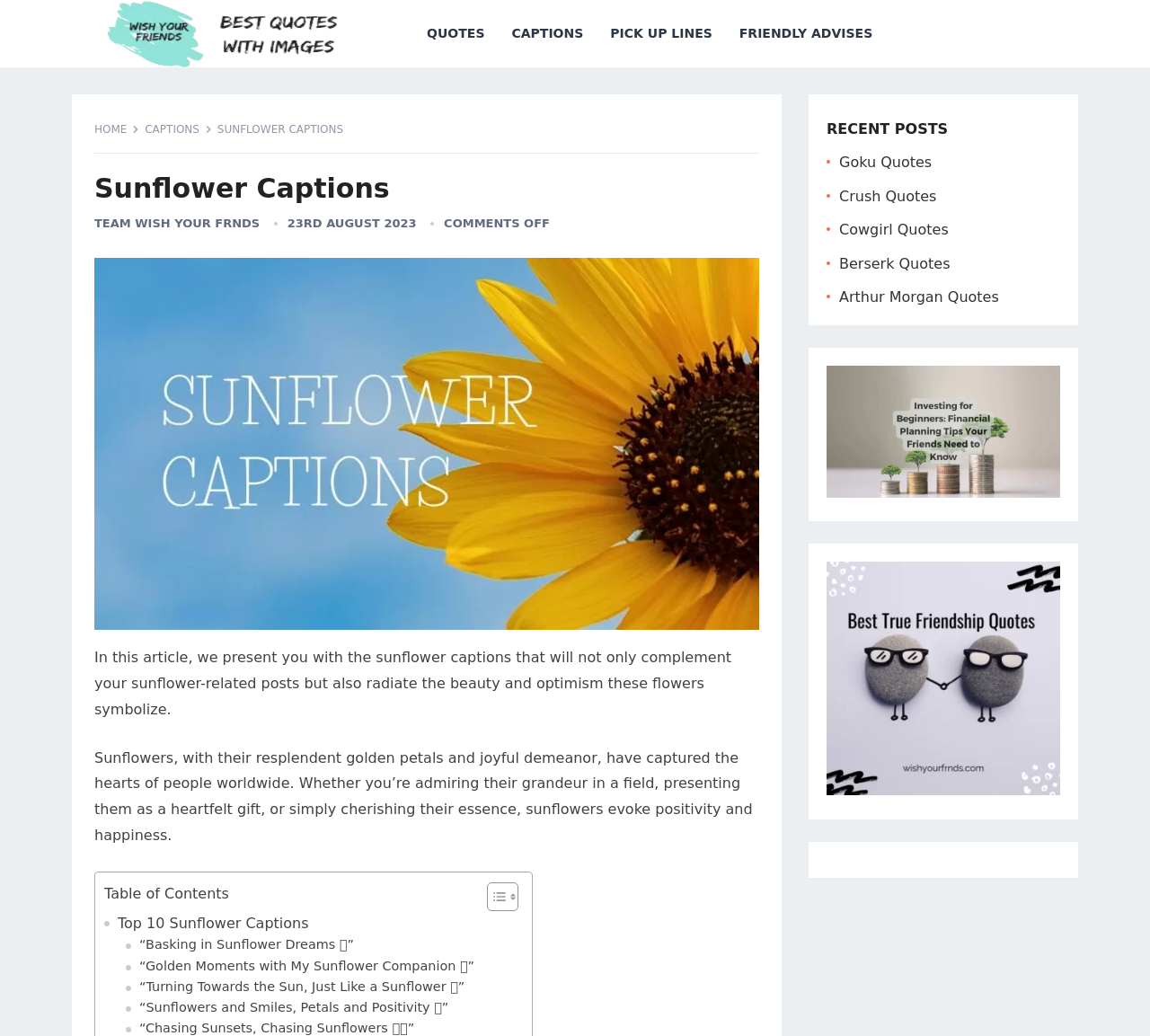Using the image as a reference, answer the following question in as much detail as possible:
What is the purpose of the table of contents?

The table of contents is provided to help users navigate the article easily, allowing them to jump to specific sections of the article that interest them.